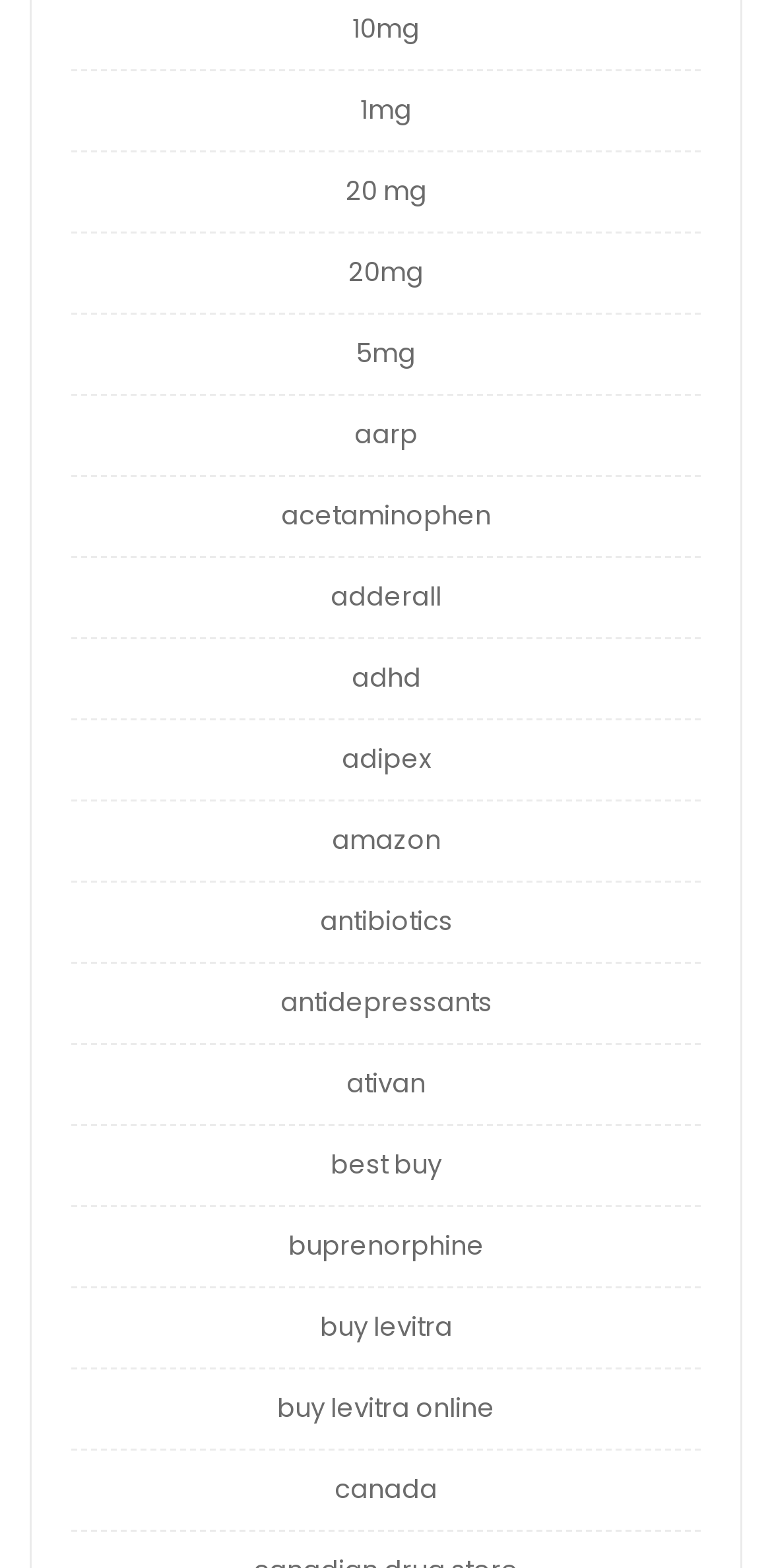Are there any links related to ADHD?
Give a single word or phrase as your answer by examining the image.

Yes